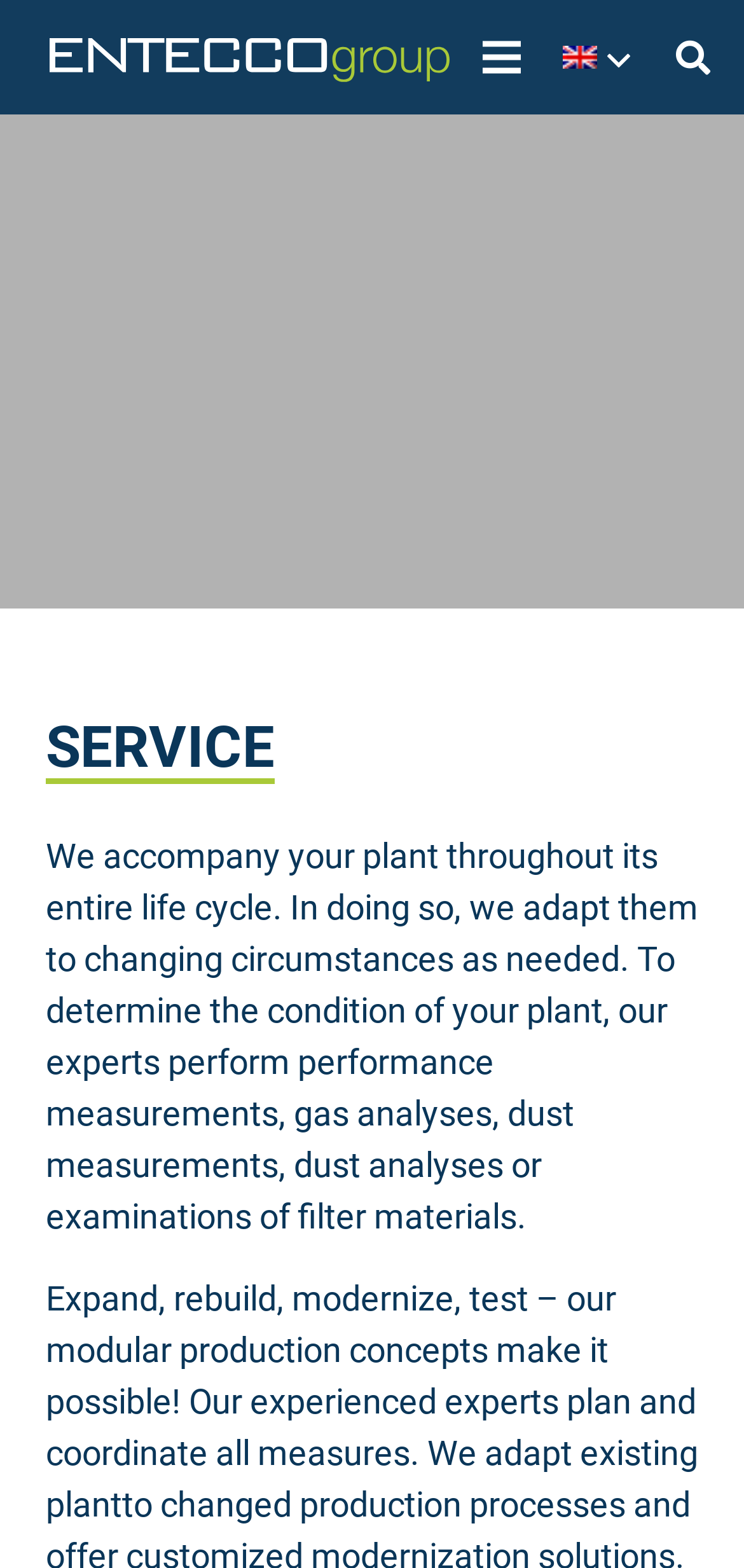What is the language of the website?
Based on the image content, provide your answer in one word or a short phrase.

English